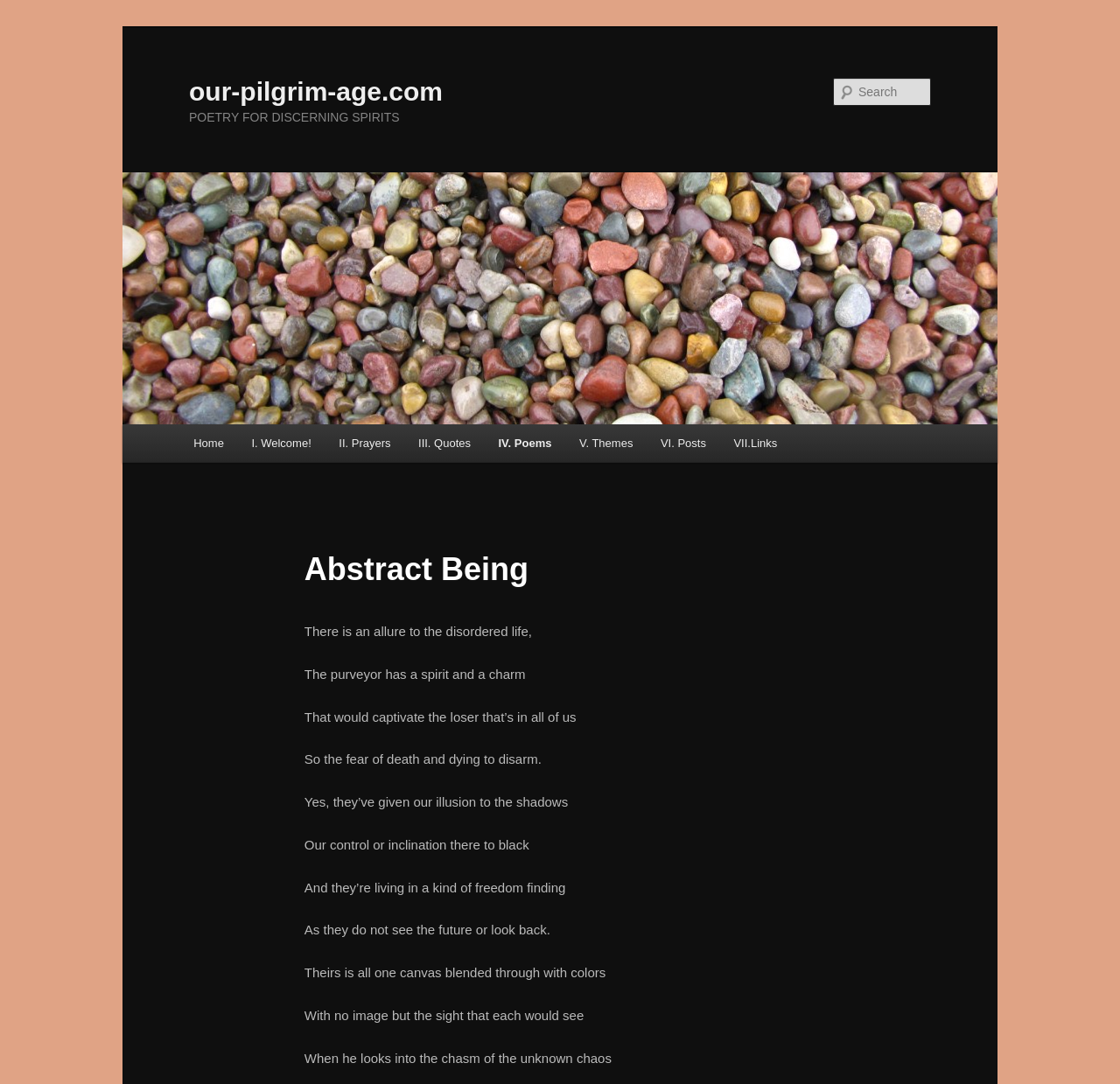Please answer the following question using a single word or phrase: 
How many main menu items are there?

7